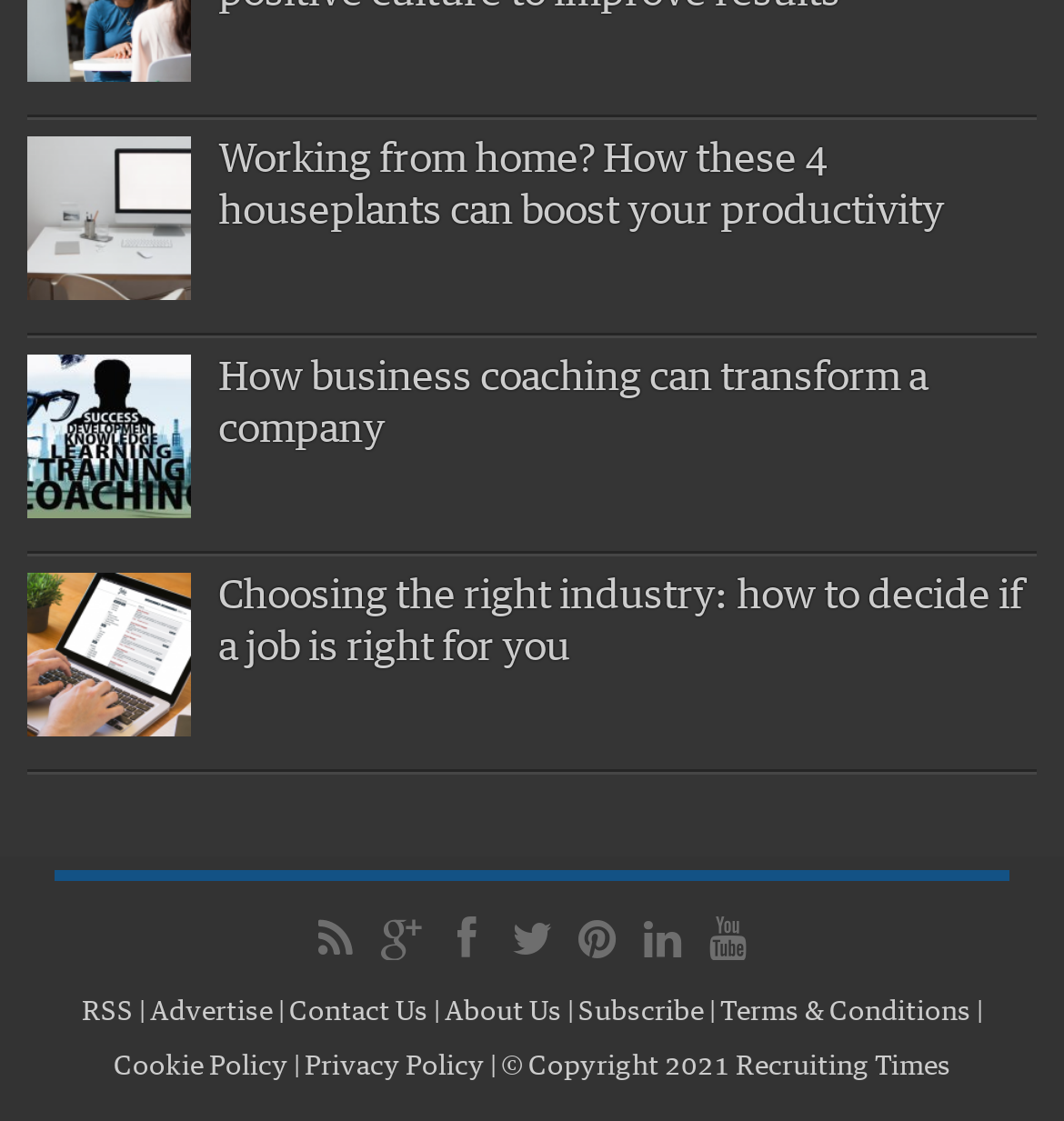Determine the bounding box coordinates of the UI element that matches the following description: "Terms & Conditions |". The coordinates should be four float numbers between 0 and 1 in the format [left, top, right, bottom].

[0.677, 0.89, 0.923, 0.915]